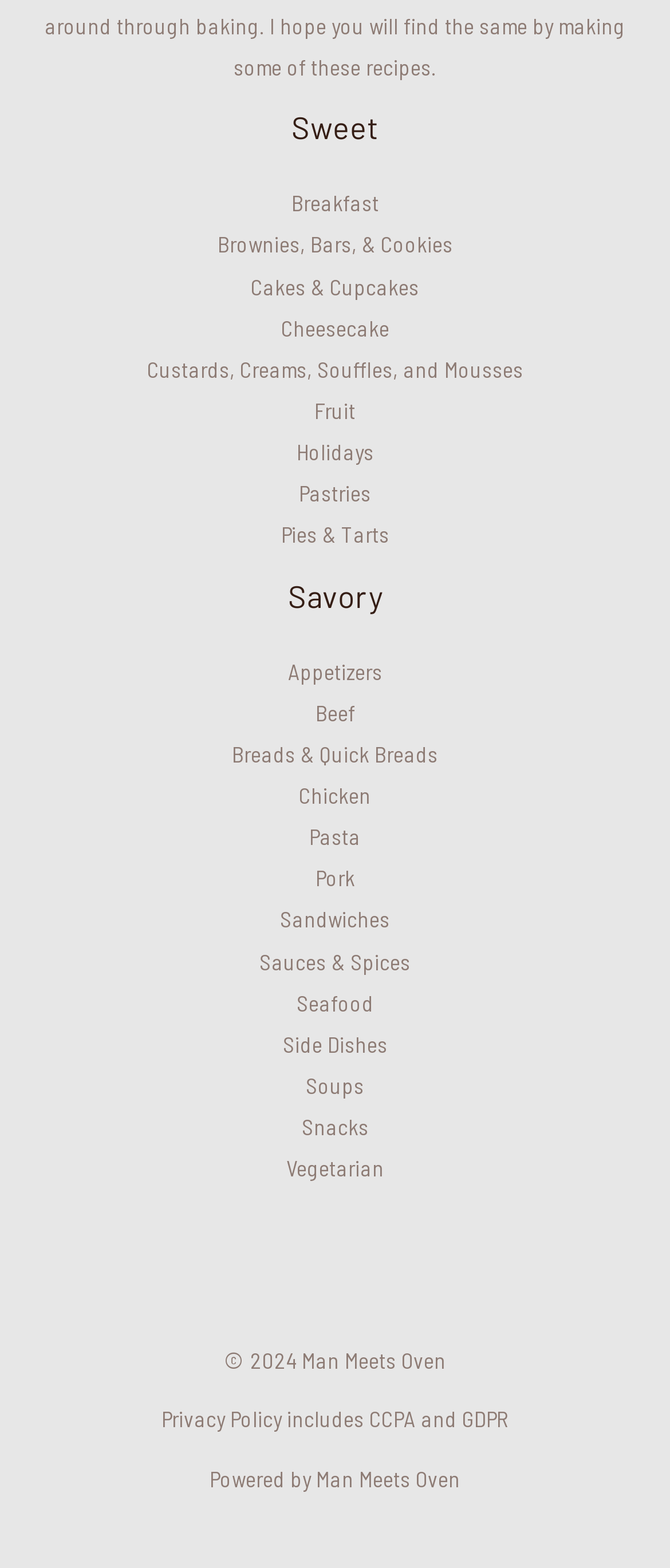Bounding box coordinates should be provided in the format (top-left x, top-left y, bottom-right x, bottom-right y) with all values between 0 and 1. Identify the bounding box for this UI element: Cakes & Cupcakes

[0.374, 0.174, 0.626, 0.191]